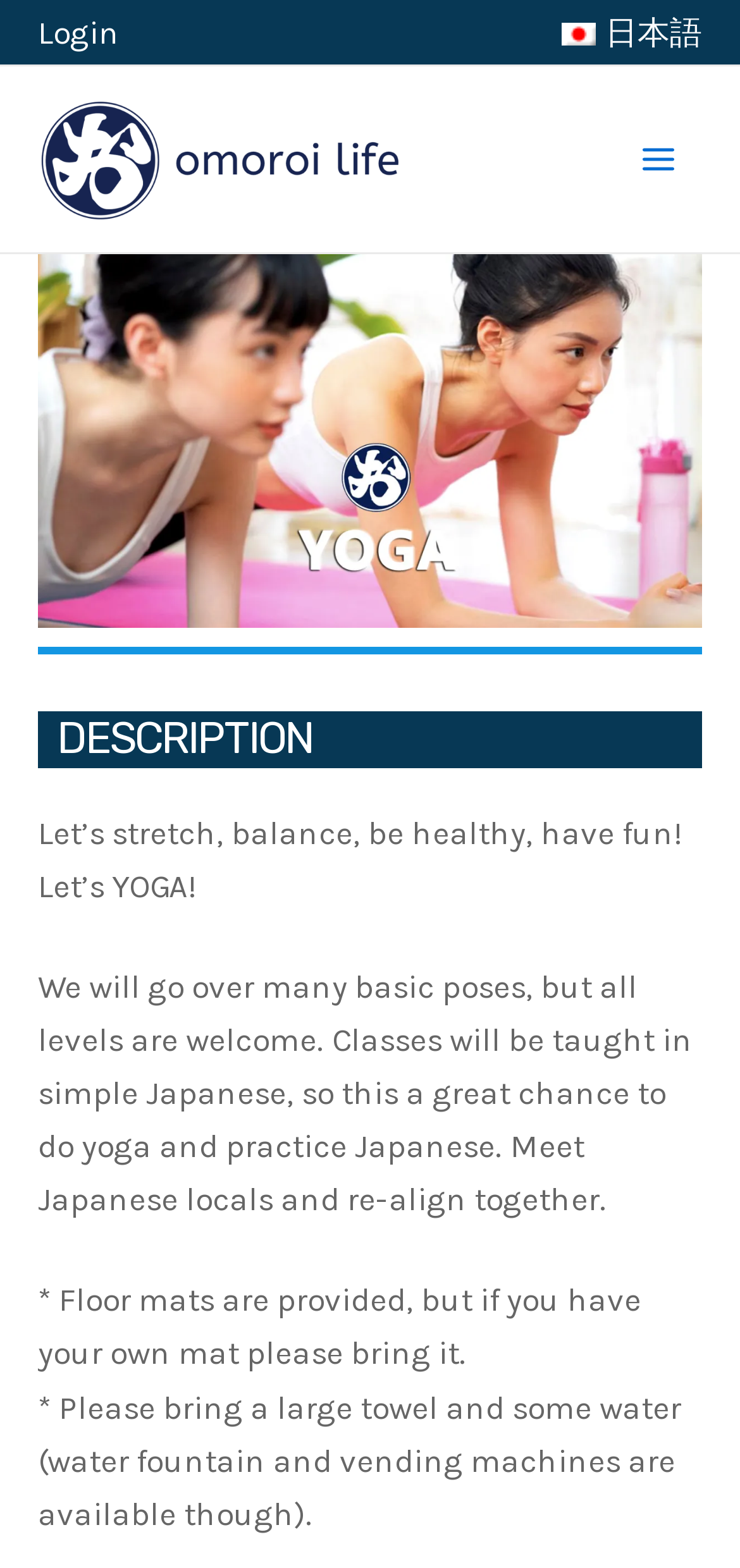Respond concisely with one word or phrase to the following query:
What language is the yoga class taught in?

Simple Japanese